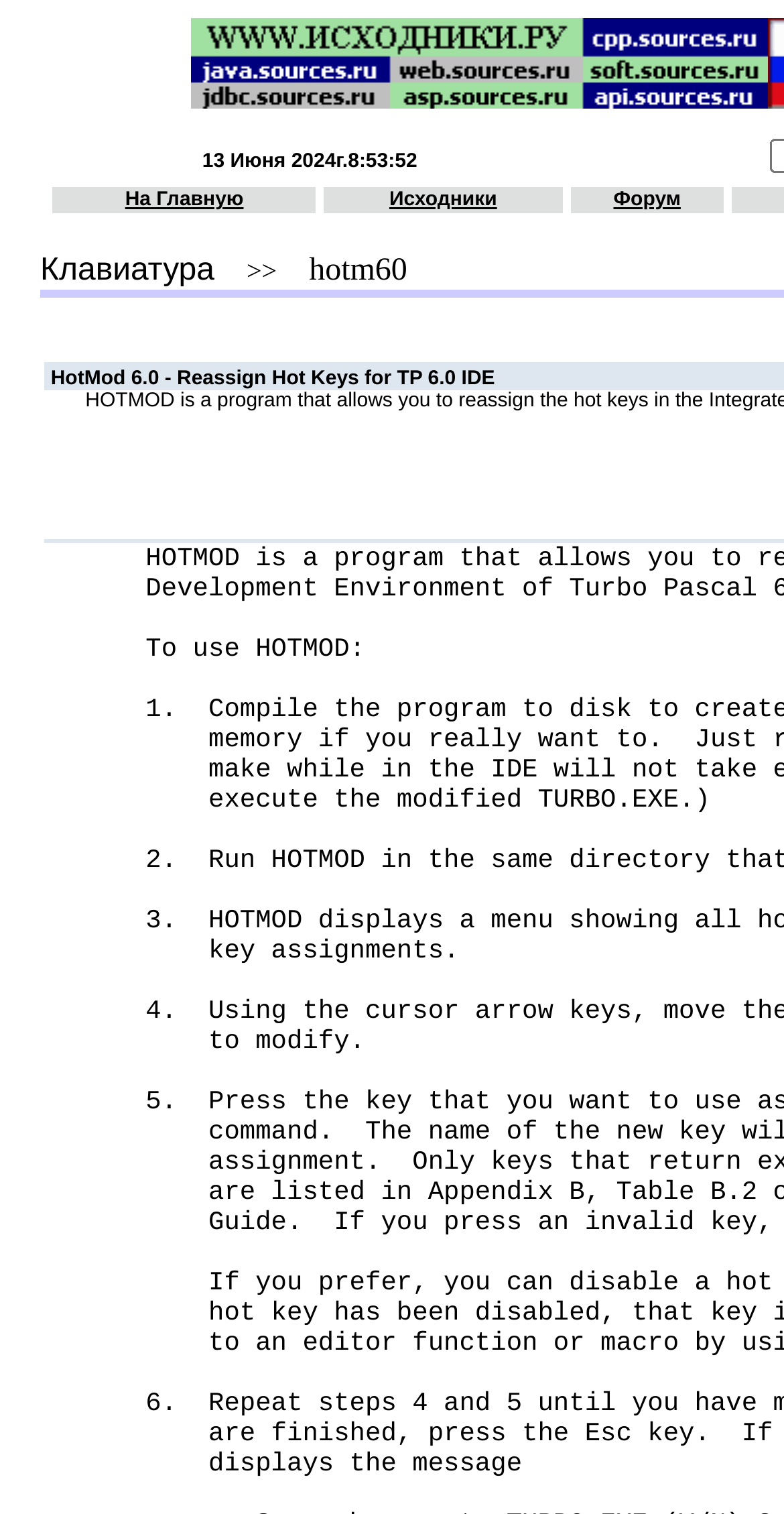What is the language of the webpage?
Using the image, answer in one word or phrase.

Russian